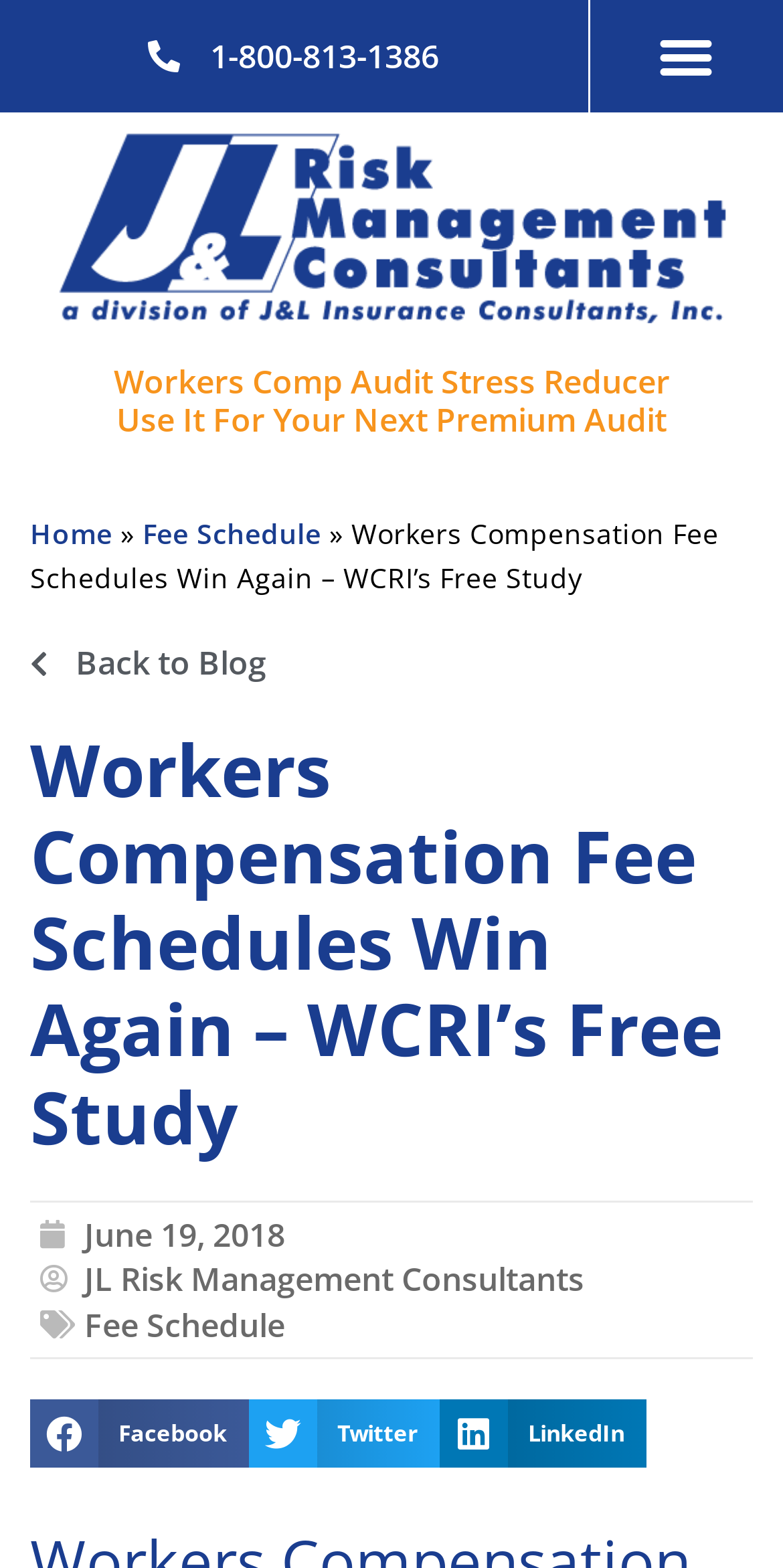Pinpoint the bounding box coordinates of the clickable area needed to execute the instruction: "Toggle the menu". The coordinates should be specified as four float numbers between 0 and 1, i.e., [left, top, right, bottom].

[0.822, 0.009, 0.93, 0.063]